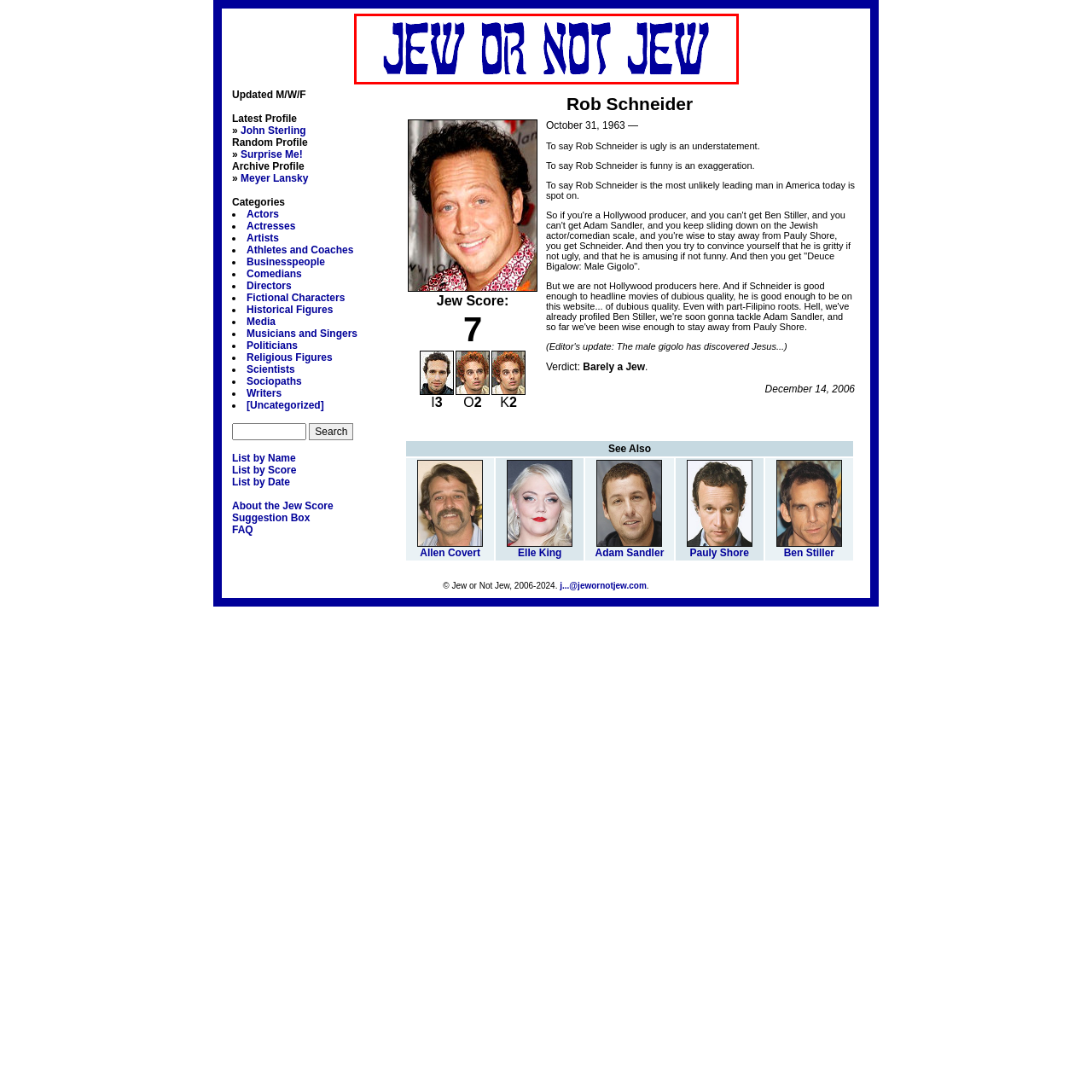Describe extensively the visual content inside the red marked area.

The image displays the title "JEW OR NOT JEW" rendered in a bold, stylized font. The text is prominently featured in a deep blue color, which contrasts against a lighter background, making it visually striking. This title evokes curiosity and invites viewers to explore discussions or content related to the identities and backgrounds of various personalities, particularly in a humorous or satirical context. The playful typography adds to the informal tone of the subject matter presented on the webpage, likely connected to profiles of celebrities and their Jewish heritage or associations.